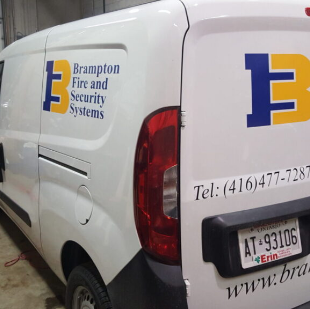Give a detailed explanation of what is happening in the image.

The image showcases a white van prominently featuring vehicle graphics for "Brampton Fire and Security Systems." The brand's logo, which incorporates a bold blue and yellow design, is displayed prominently on the side of the vehicle, reflecting a professional and modern aesthetic. Below the logo, the company name is clearly indicated in blue text, complementing the graphic design. 

Additionally, essential contact information is included on the rear door, listing a phone number for inquiries: "(416) 477-7287," along with a website URL for further business engagement. This design effectively utilizes vehicle space for branding, enhancing visibility and promoting the company’s services on the road, making it an excellent example of effective vehicle graphics. The overall clean and bright appearance of the van ensures it stands out, reinforcing brand recognition in the community.